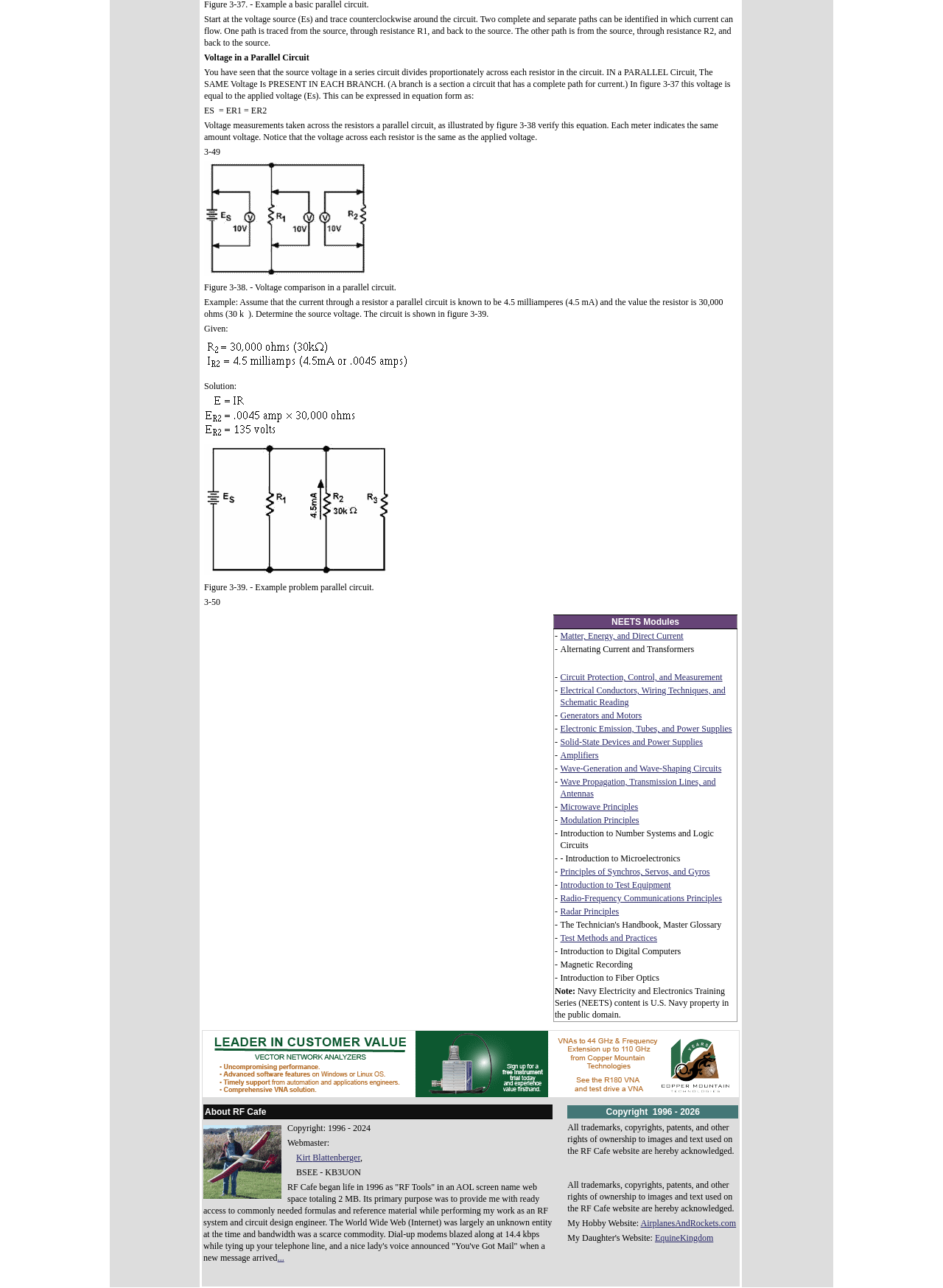Provide a thorough and detailed response to the question by examining the image: 
What is the voltage across each resistor in a parallel circuit?

According to the text, 'In a PARALLEL Circuit, The SAME Voltage Is PRESENT IN EACH BRANCH.' This means that the voltage across each resistor in a parallel circuit is the same as the applied voltage.